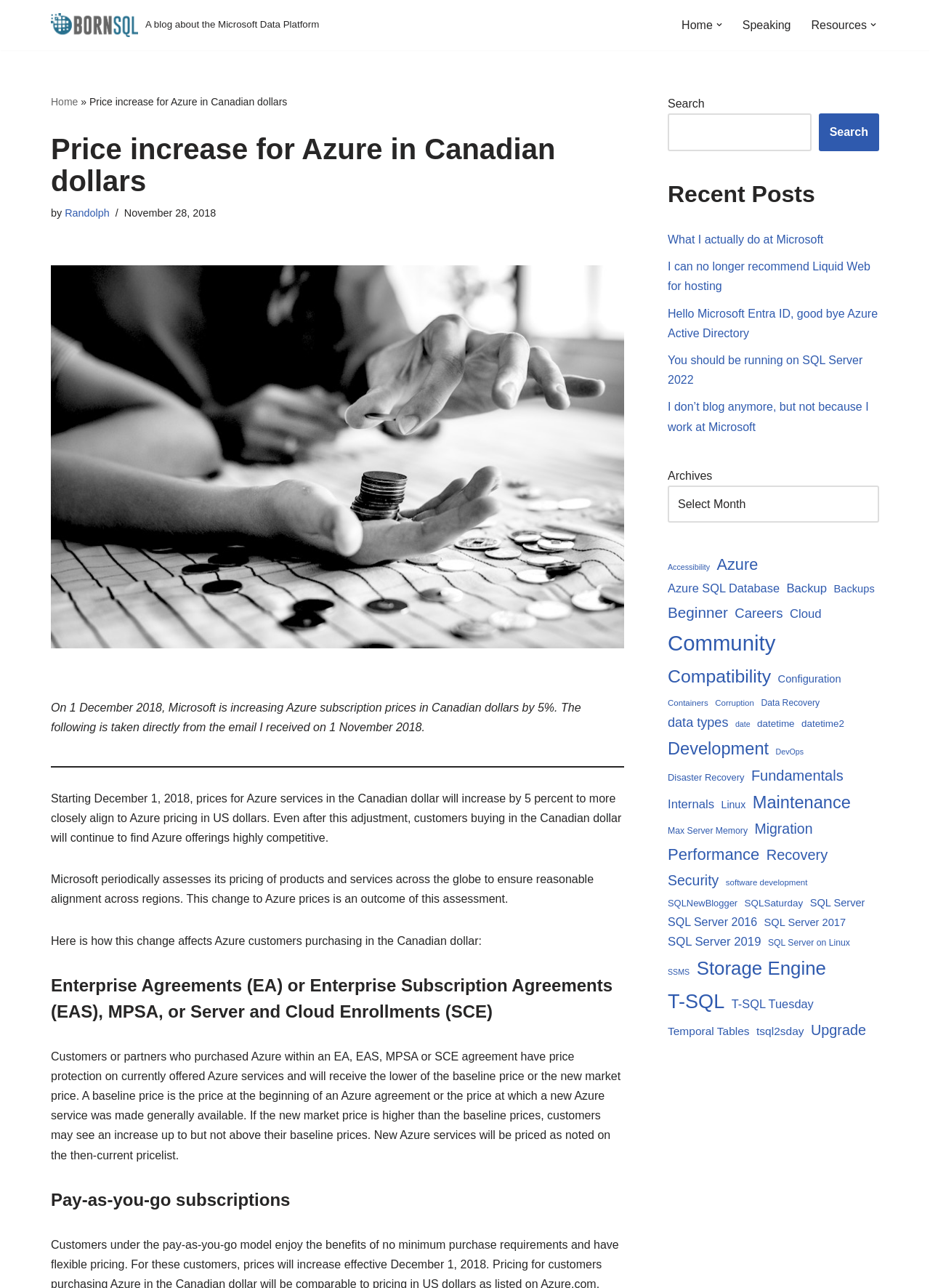Determine the bounding box coordinates of the clickable element necessary to fulfill the instruction: "Click the 'Home' link". Provide the coordinates as four float numbers within the 0 to 1 range, i.e., [left, top, right, bottom].

[0.733, 0.012, 0.766, 0.027]